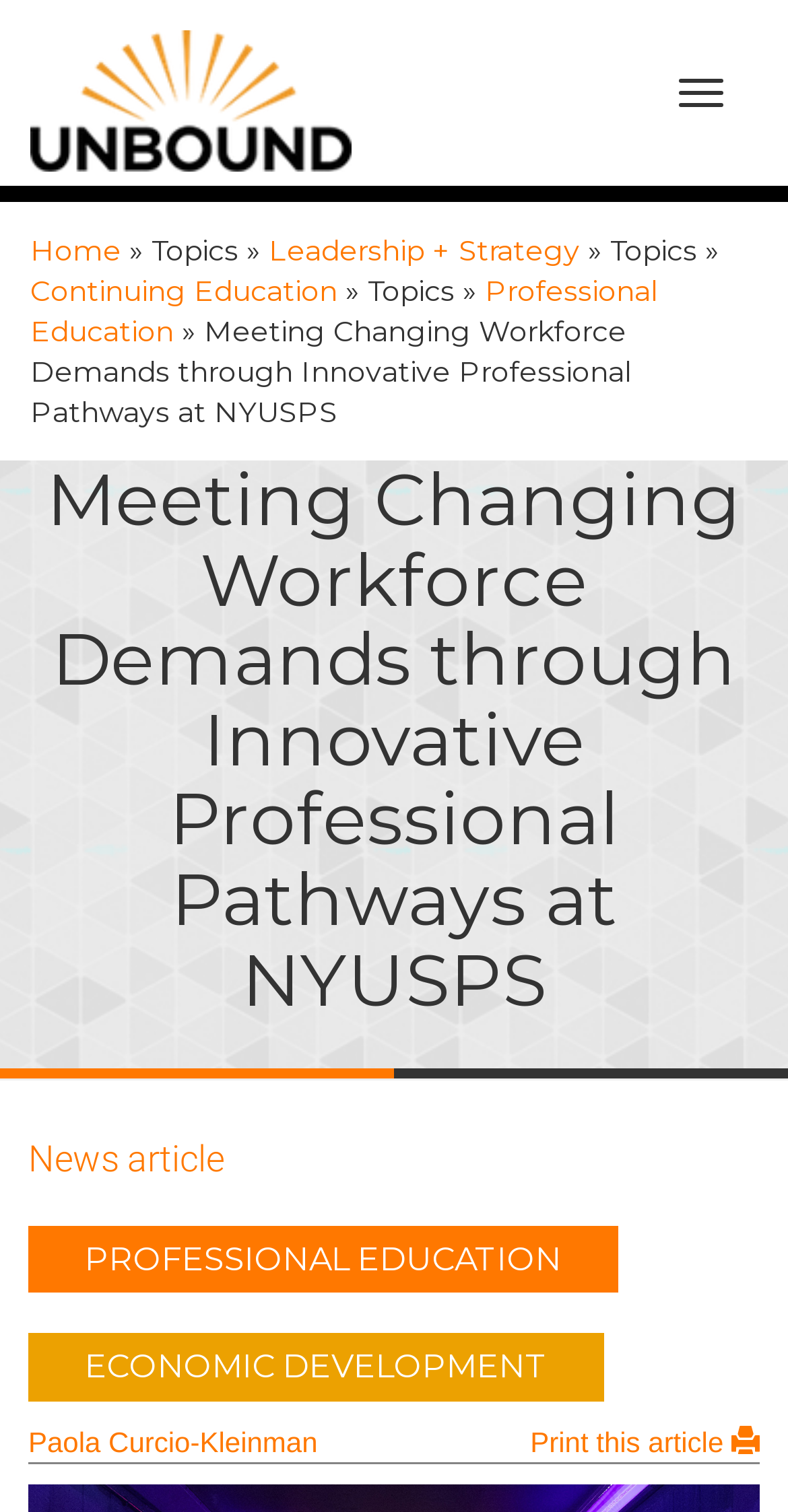Identify the bounding box coordinates of the region I need to click to complete this instruction: "Toggle navigation".

[0.859, 0.051, 0.921, 0.072]